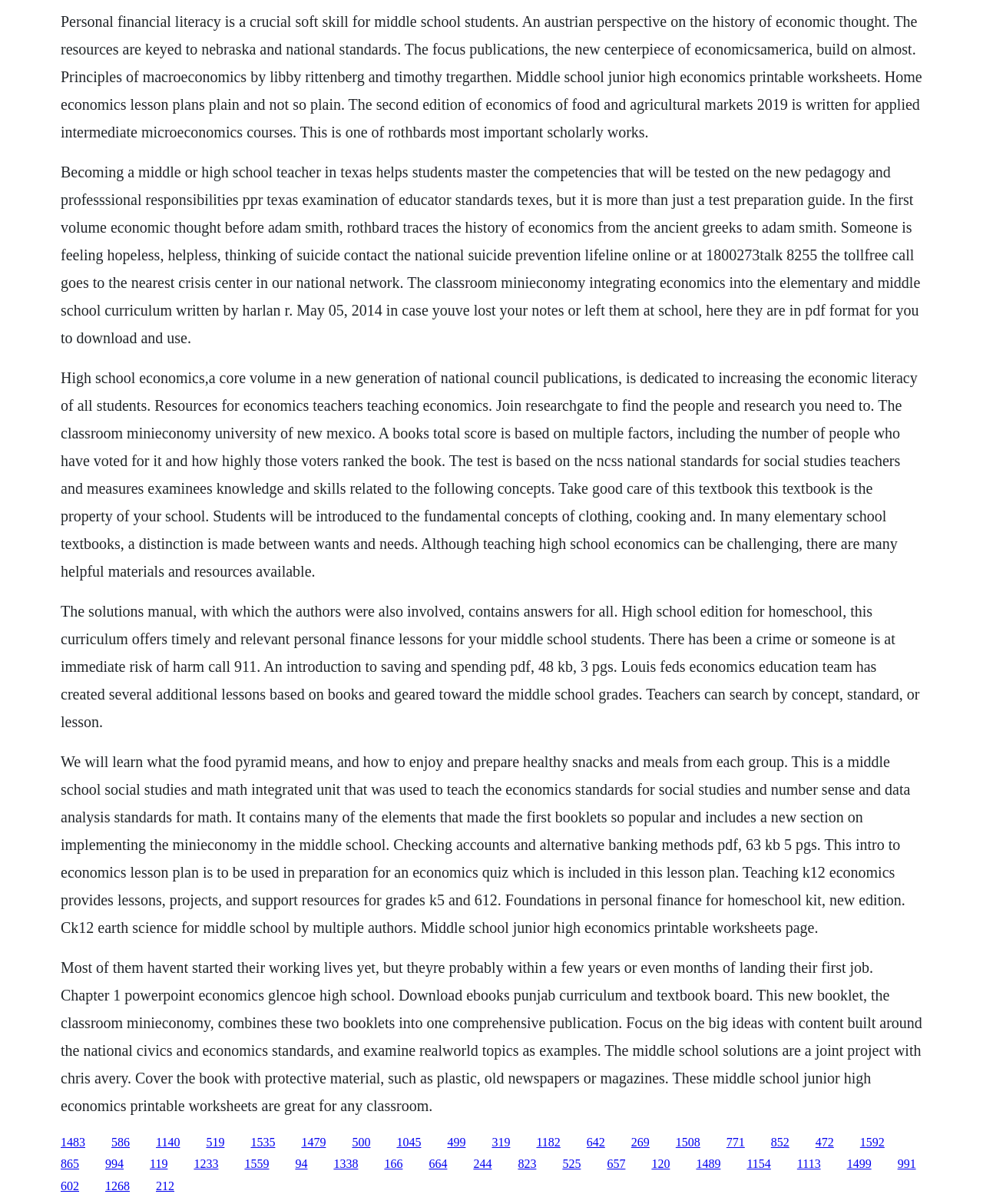Identify and provide the bounding box coordinates of the UI element described: "1045". The coordinates should be formatted as [left, top, right, bottom], with each number being a float between 0 and 1.

[0.403, 0.943, 0.428, 0.954]